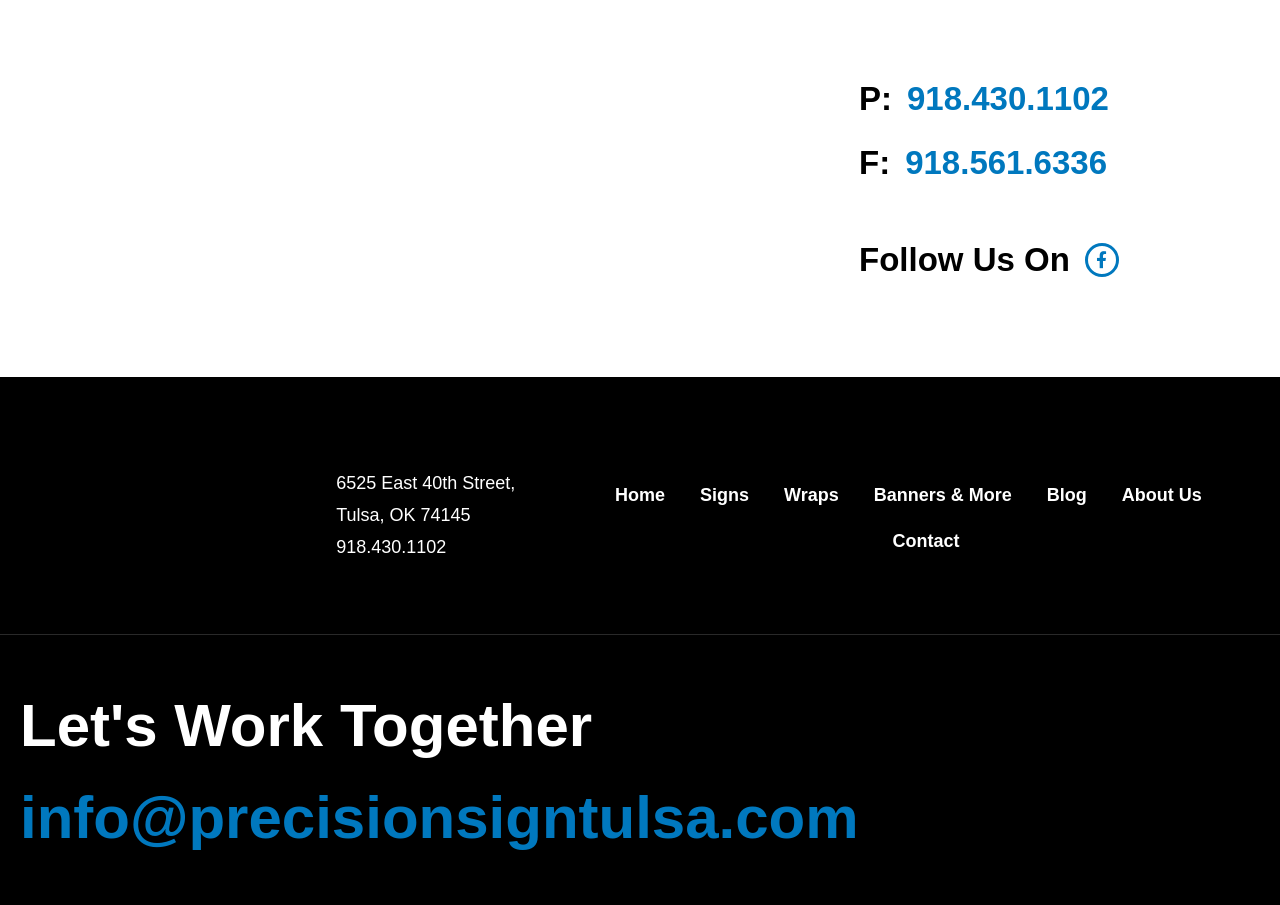Based on the element description "About Us", predict the bounding box coordinates of the UI element.

[0.876, 0.521, 0.939, 0.572]